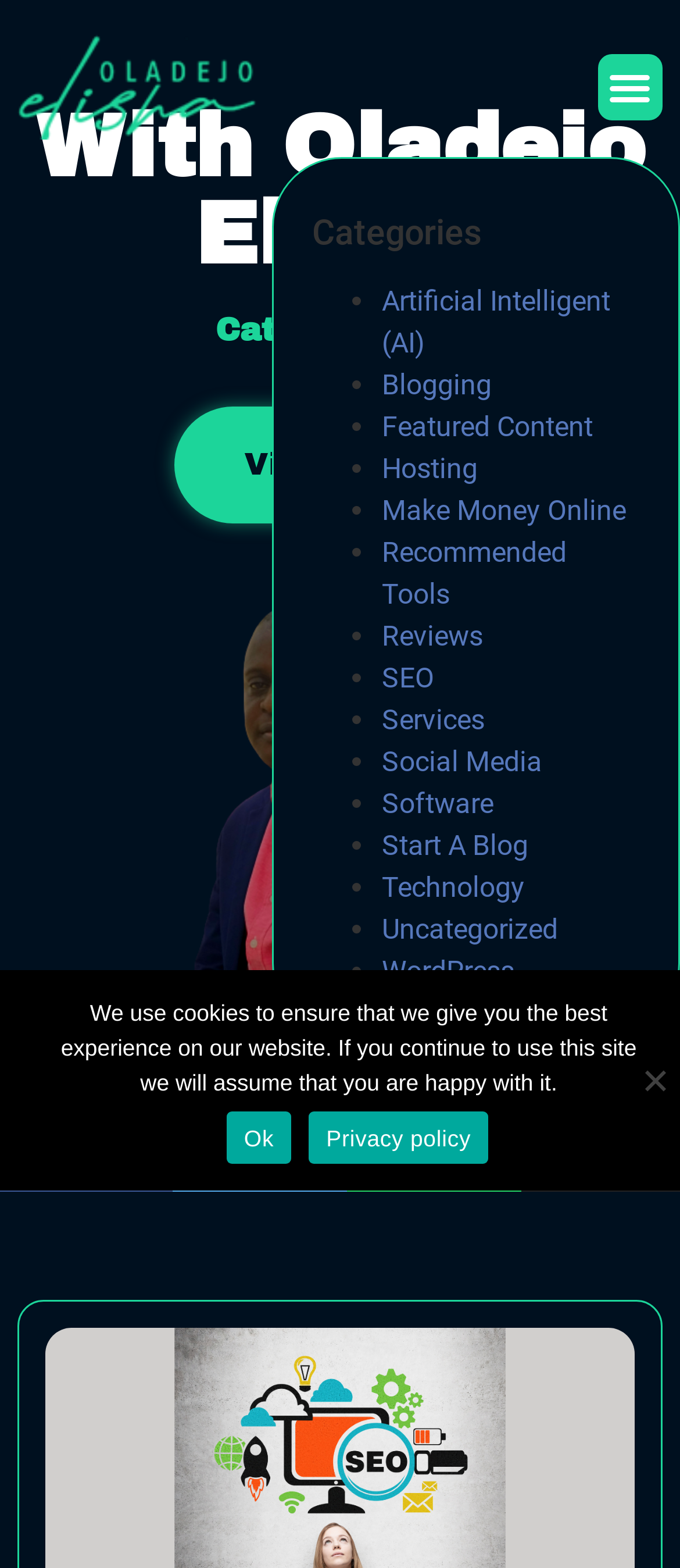What is the category of the current post?
Answer with a single word or phrase, using the screenshot for reference.

SEO